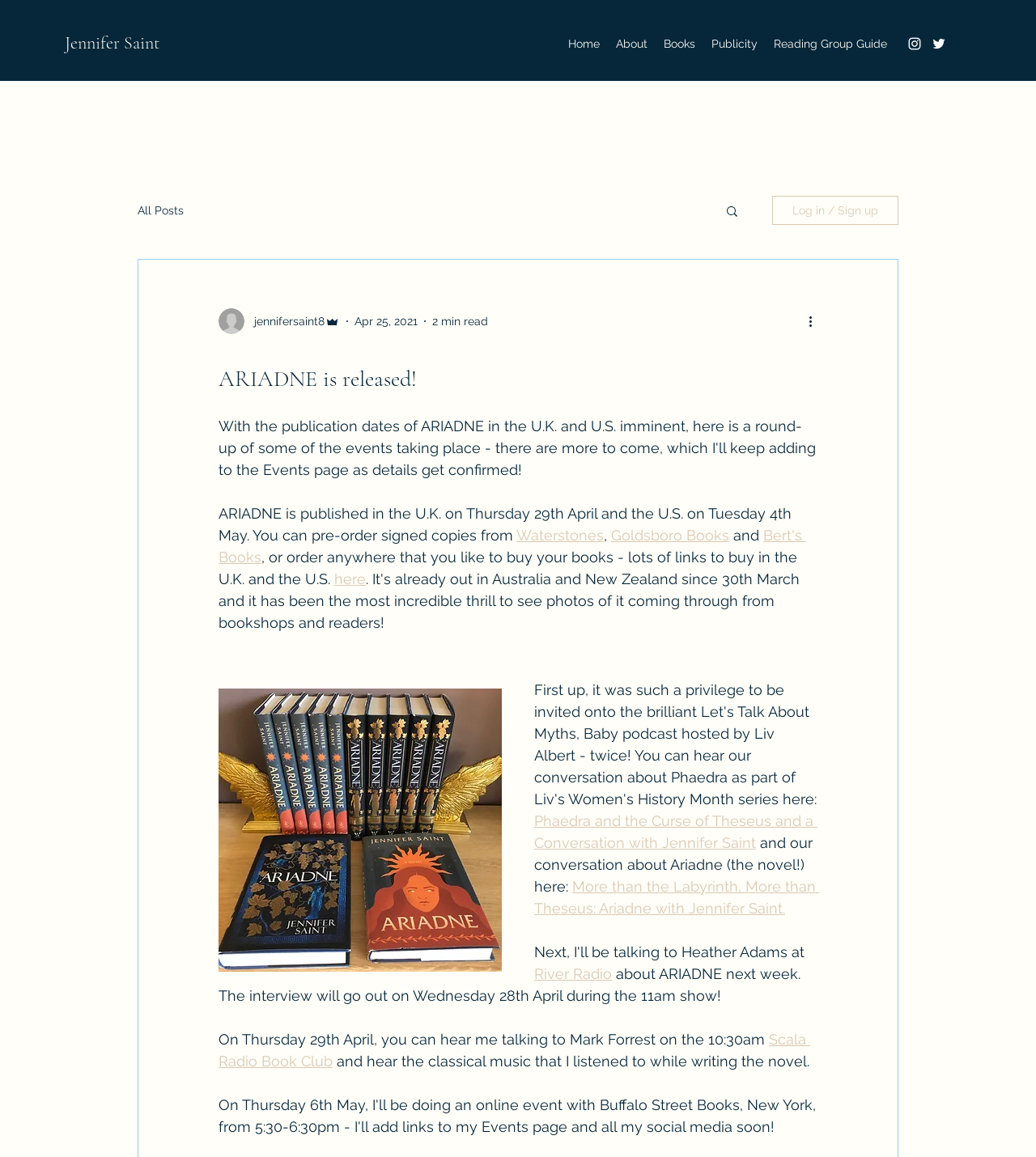Identify the bounding box coordinates for the region to click in order to carry out this instruction: "Click the 'Home' link". Provide the coordinates using four float numbers between 0 and 1, formatted as [left, top, right, bottom].

[0.541, 0.027, 0.587, 0.048]